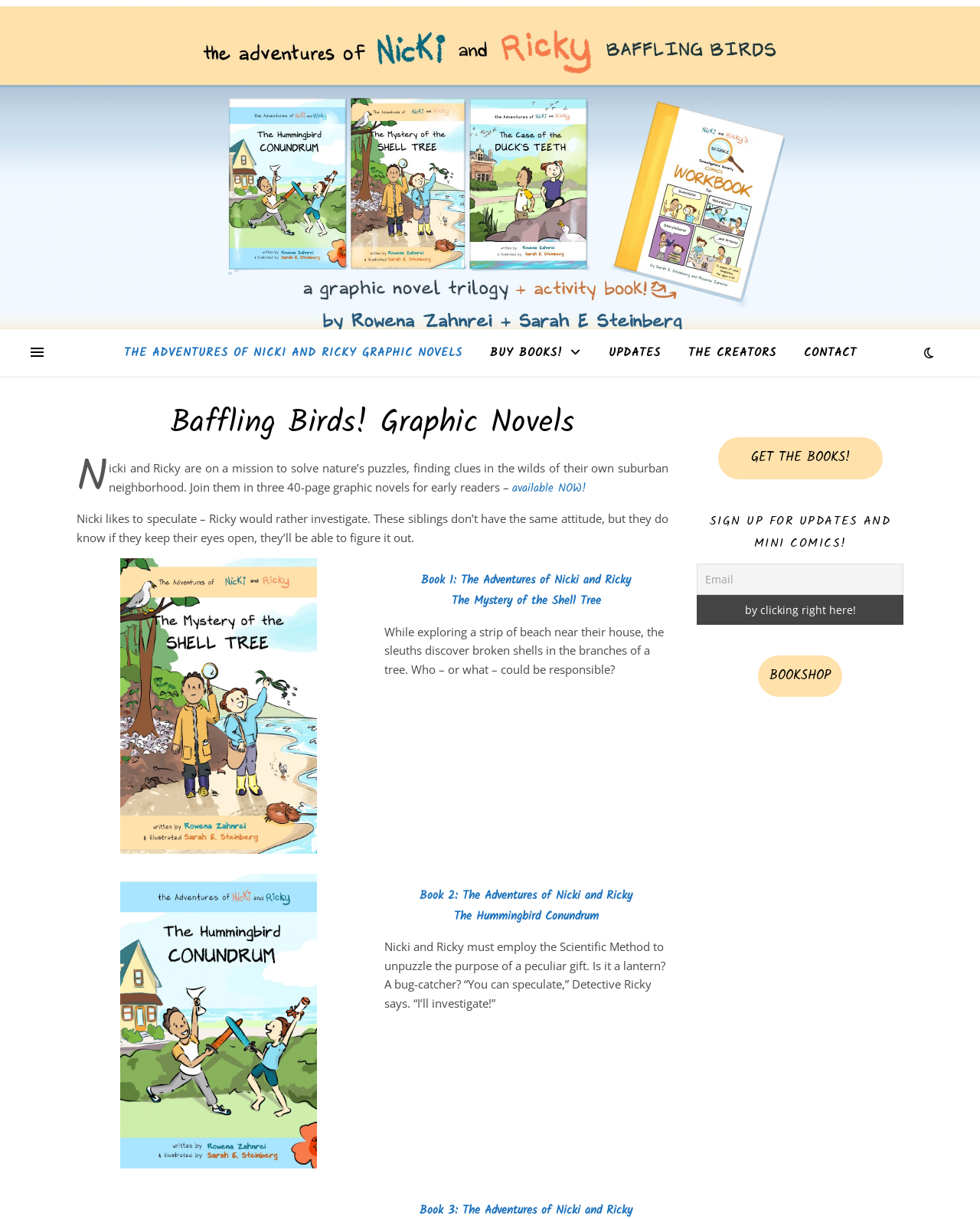Answer the question below in one word or phrase:
What is the theme of the second graphic novel?

Hummingbird